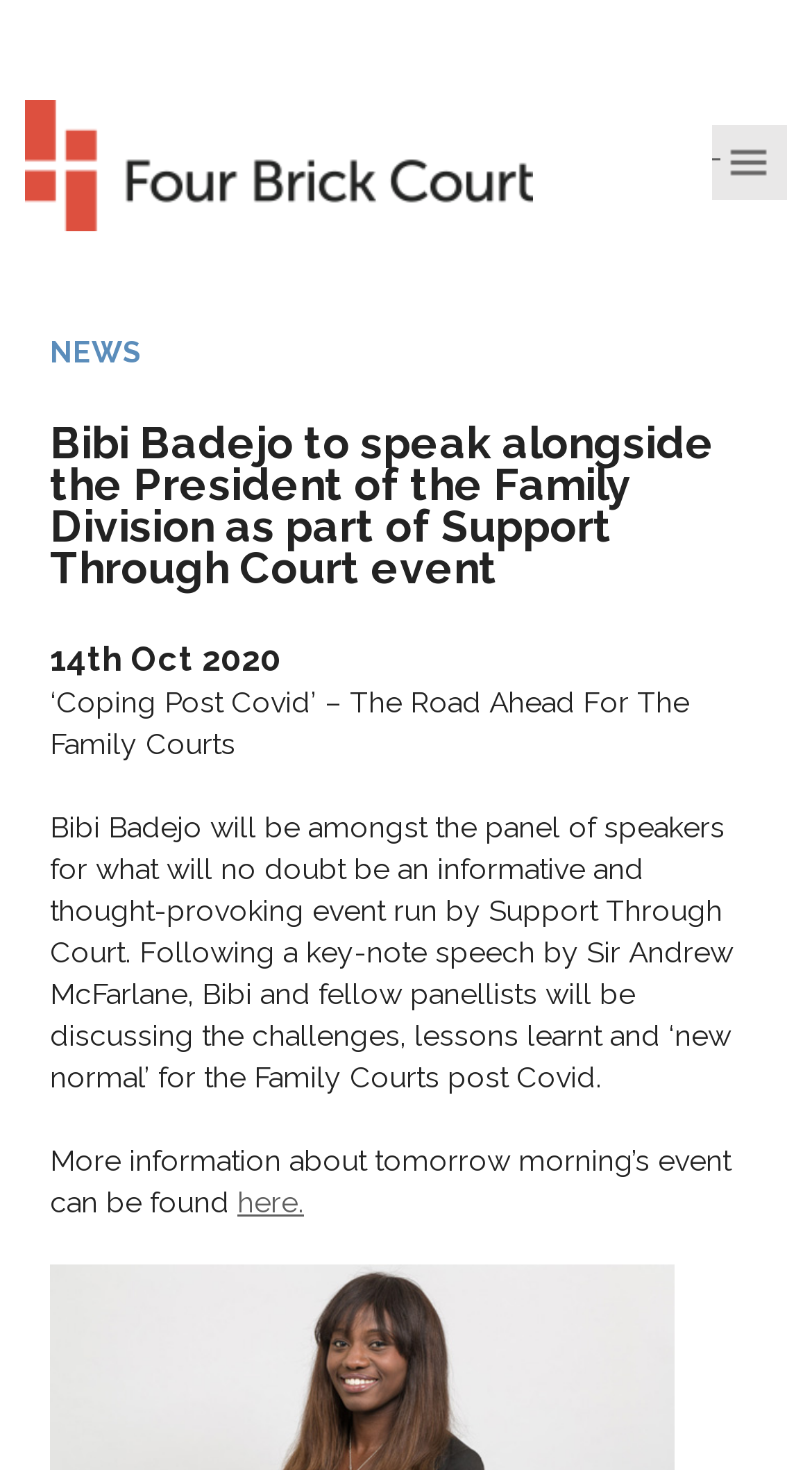Identify the coordinates of the bounding box for the element described below: "here.". Return the coordinates as four float numbers between 0 and 1: [left, top, right, bottom].

[0.292, 0.807, 0.374, 0.829]